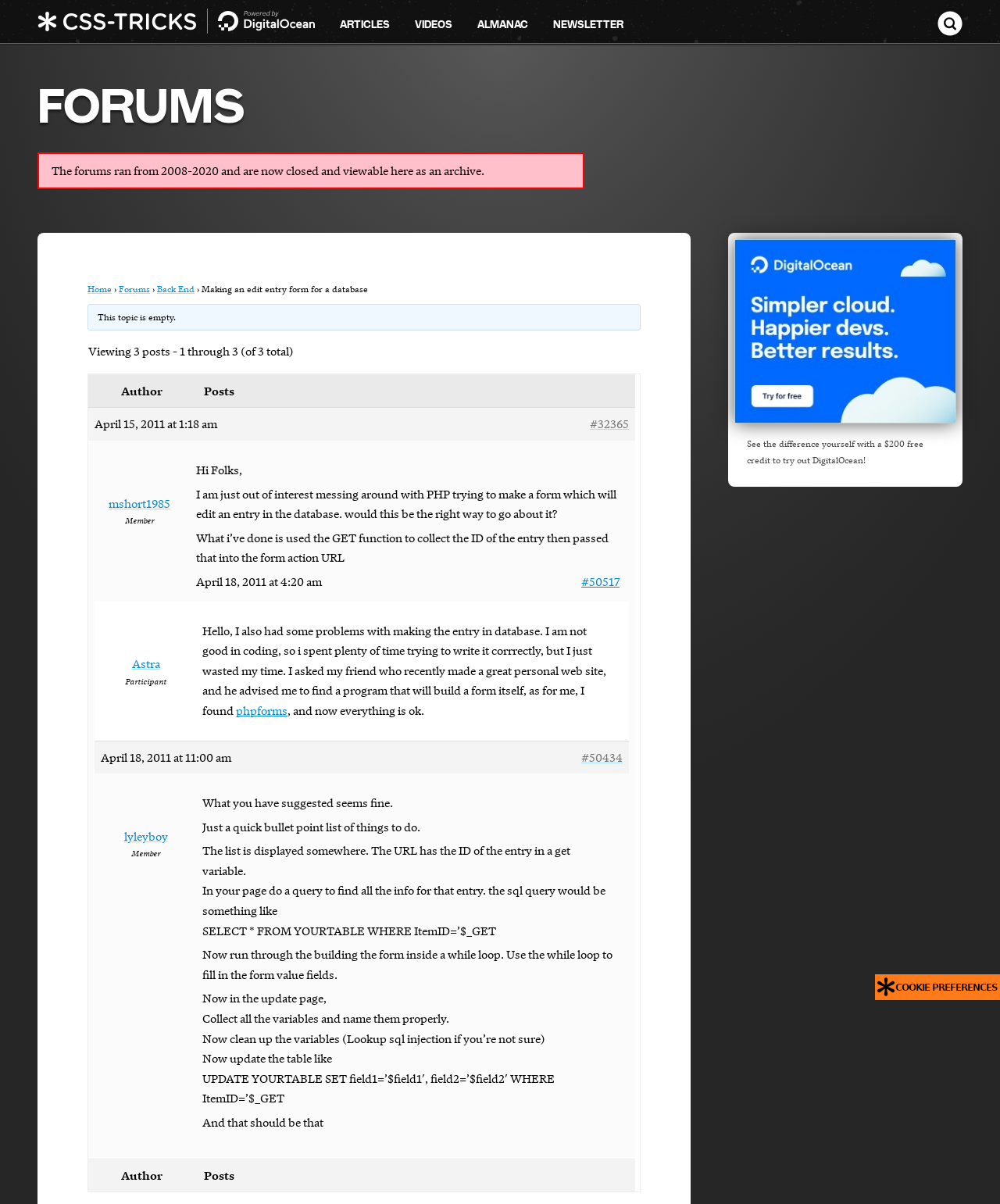Locate the bounding box of the UI element described in the following text: "alt="Ad for monday dev"".

[0.734, 0.441, 0.956, 0.625]